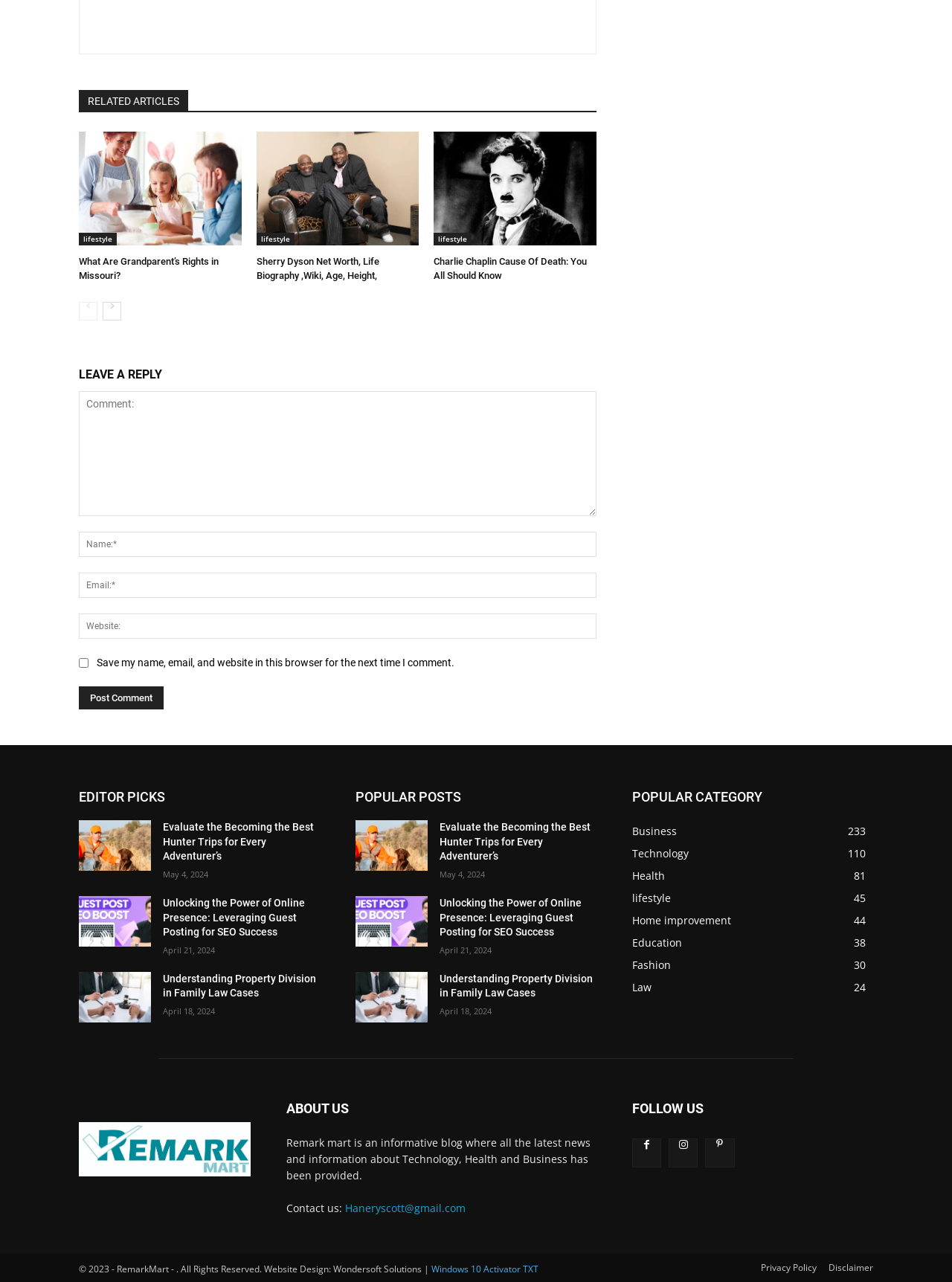Please locate the bounding box coordinates for the element that should be clicked to achieve the following instruction: "View all products". Ensure the coordinates are given as four float numbers between 0 and 1, i.e., [left, top, right, bottom].

None